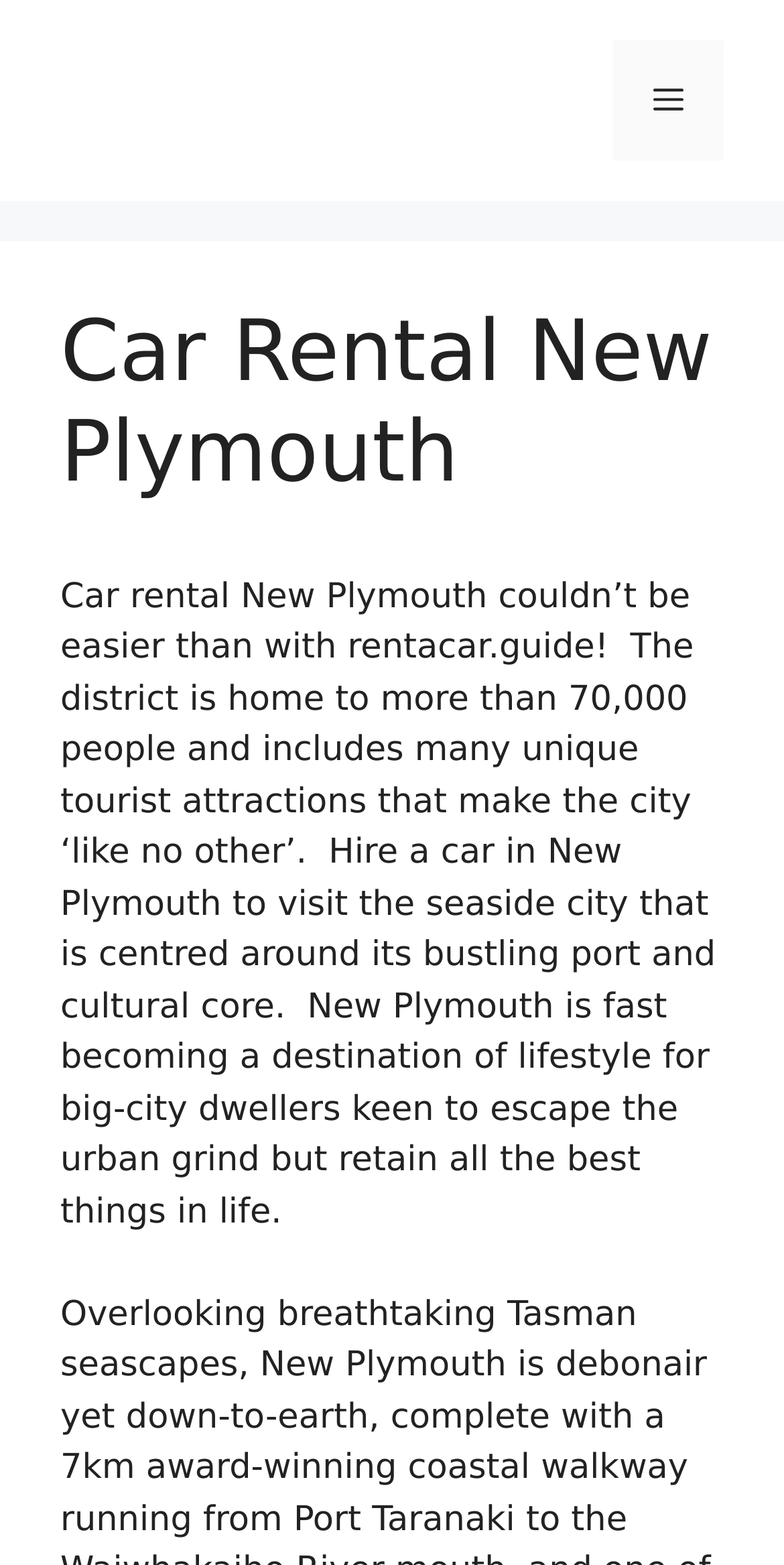Find the bounding box of the web element that fits this description: "Menu".

[0.782, 0.026, 0.923, 0.103]